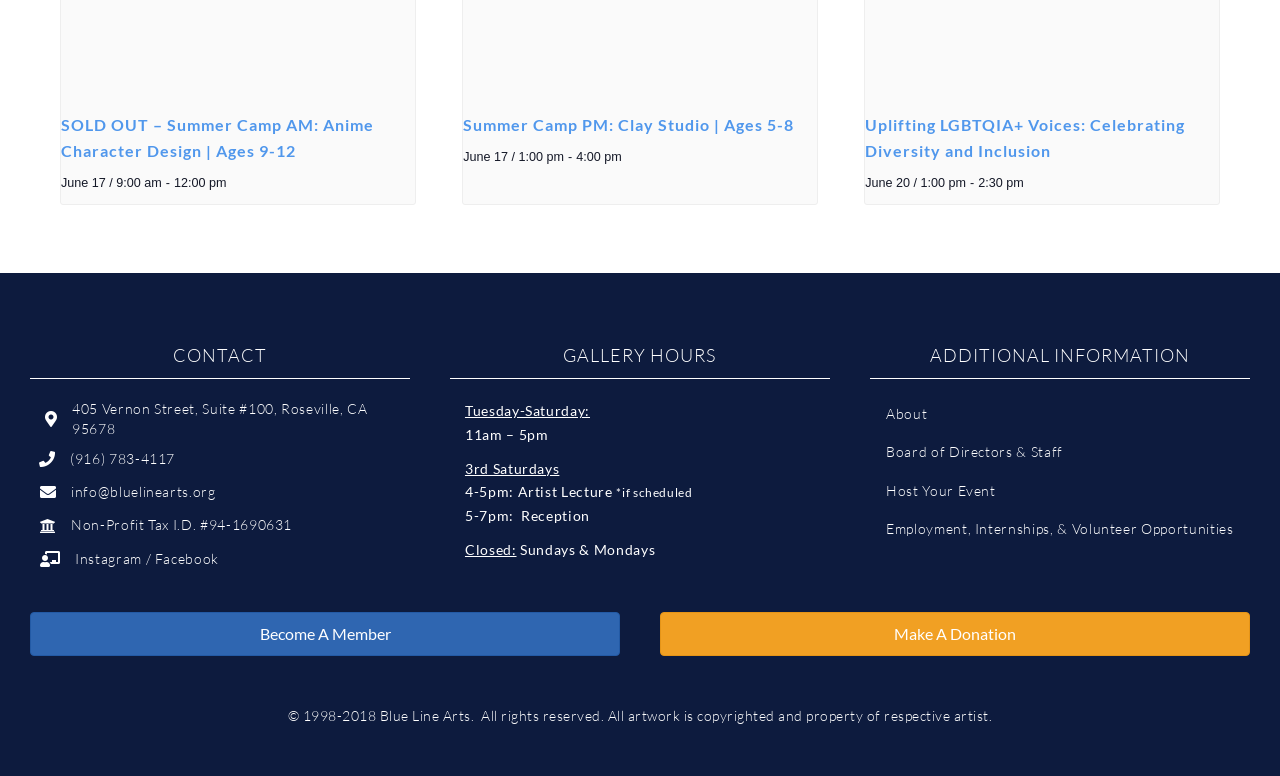Use a single word or phrase to answer the following:
What are the gallery hours on Tuesdays to Saturdays?

11am – 5pm